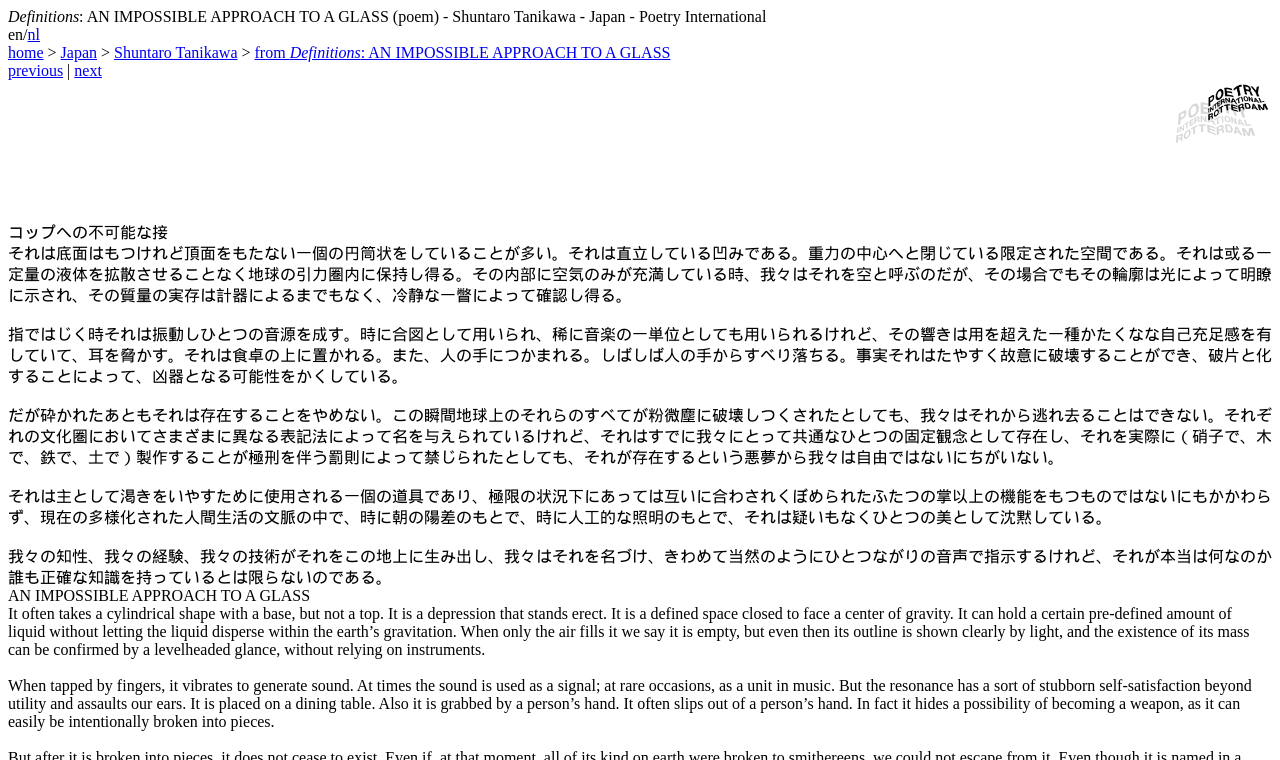Please find the bounding box for the UI element described by: "next".

[0.058, 0.082, 0.08, 0.104]